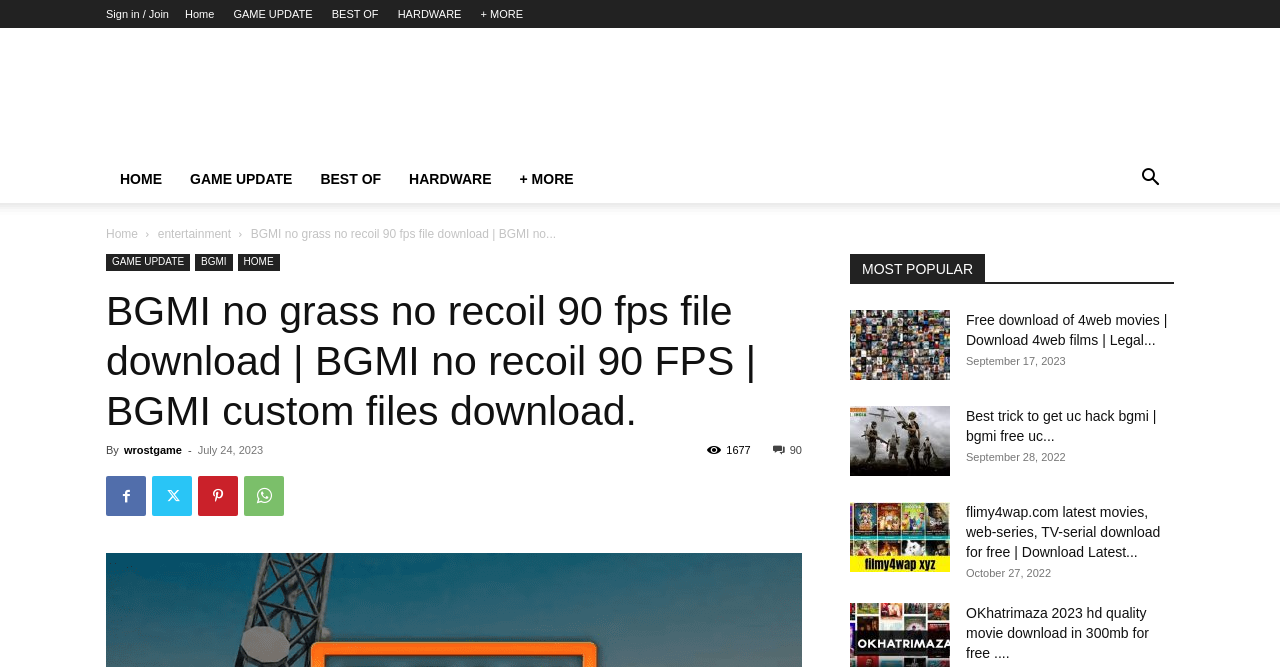What is the category of the webpage?
Using the image as a reference, give a one-word or short phrase answer.

Gaming